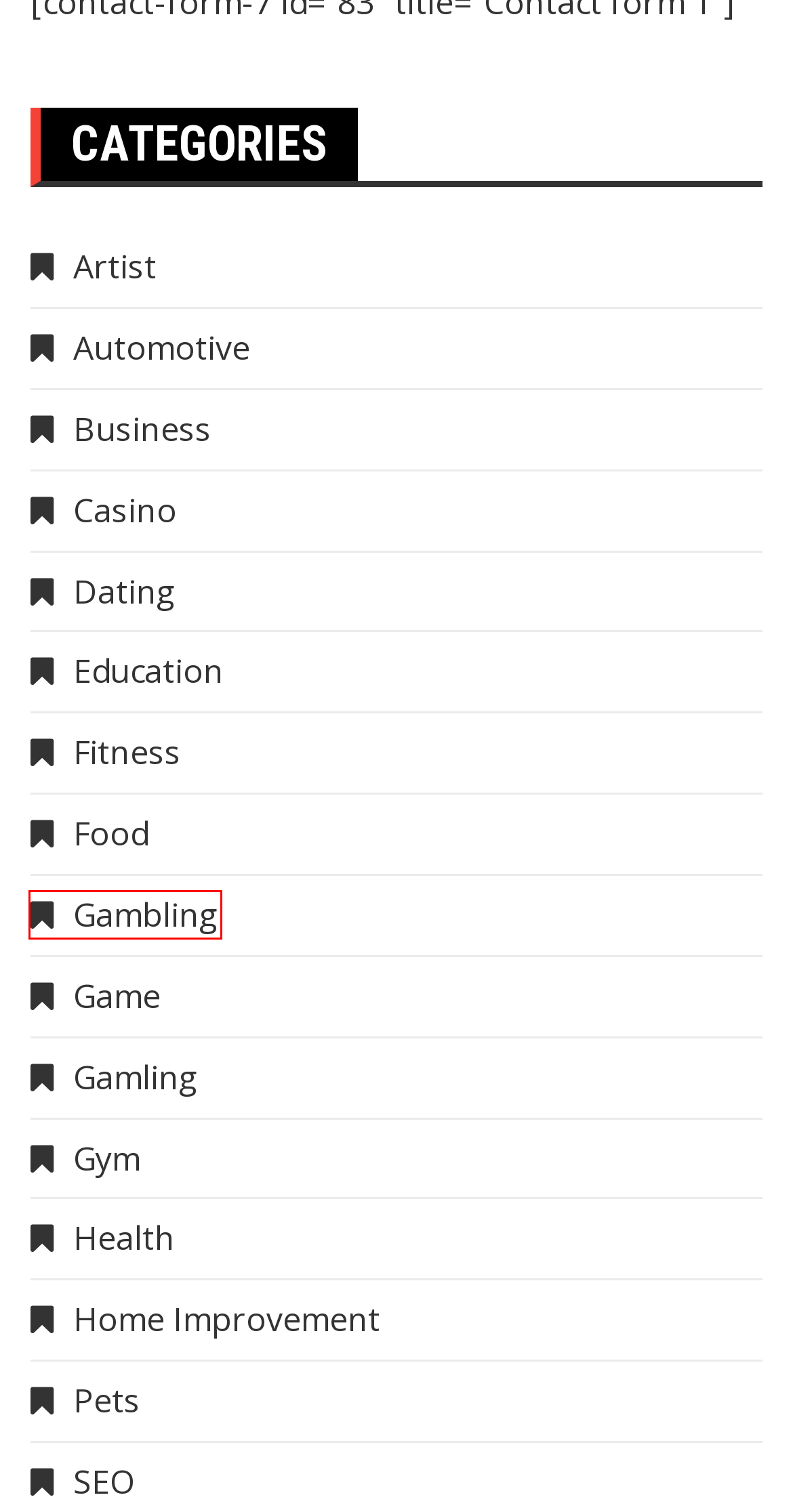You are given a screenshot depicting a webpage with a red bounding box around a UI element. Select the description that best corresponds to the new webpage after clicking the selected element. Here are the choices:
A. Game – Need Traffic School
B. Casino – Need Traffic School
C. Fitness – Need Traffic School
D. Pets – Need Traffic School
E. Gamling – Need Traffic School
F. Gambling – Need Traffic School
G. Education – Need Traffic School
H. Automotive – Need Traffic School

F